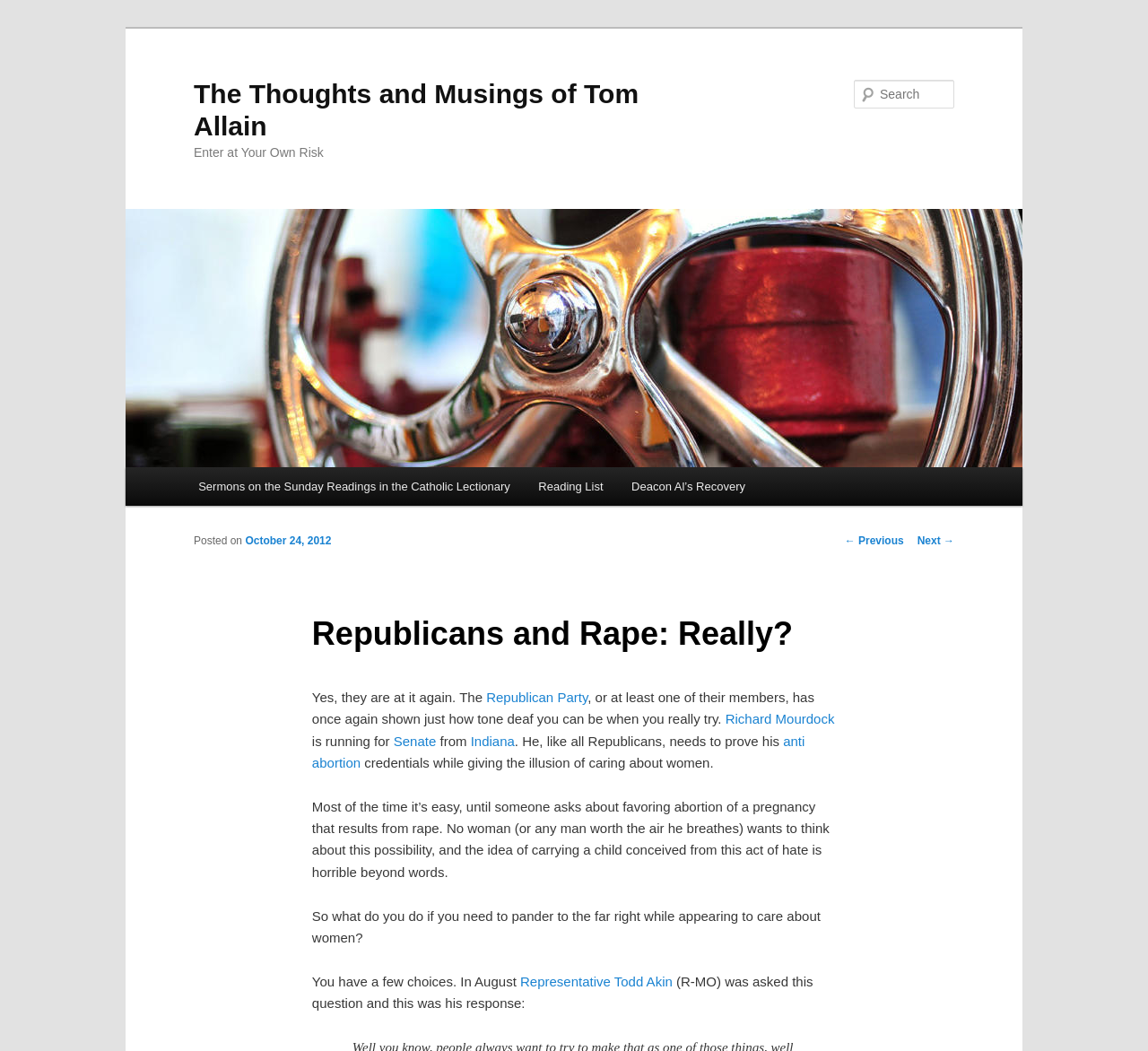Who is the author of the blog post?
Carefully examine the image and provide a detailed answer to the question.

The author of the blog post can be inferred from the name of the blog, which is 'The Thoughts and Musings of Tom Allain', suggesting that Tom Allain is the author of the blog and the blog post.